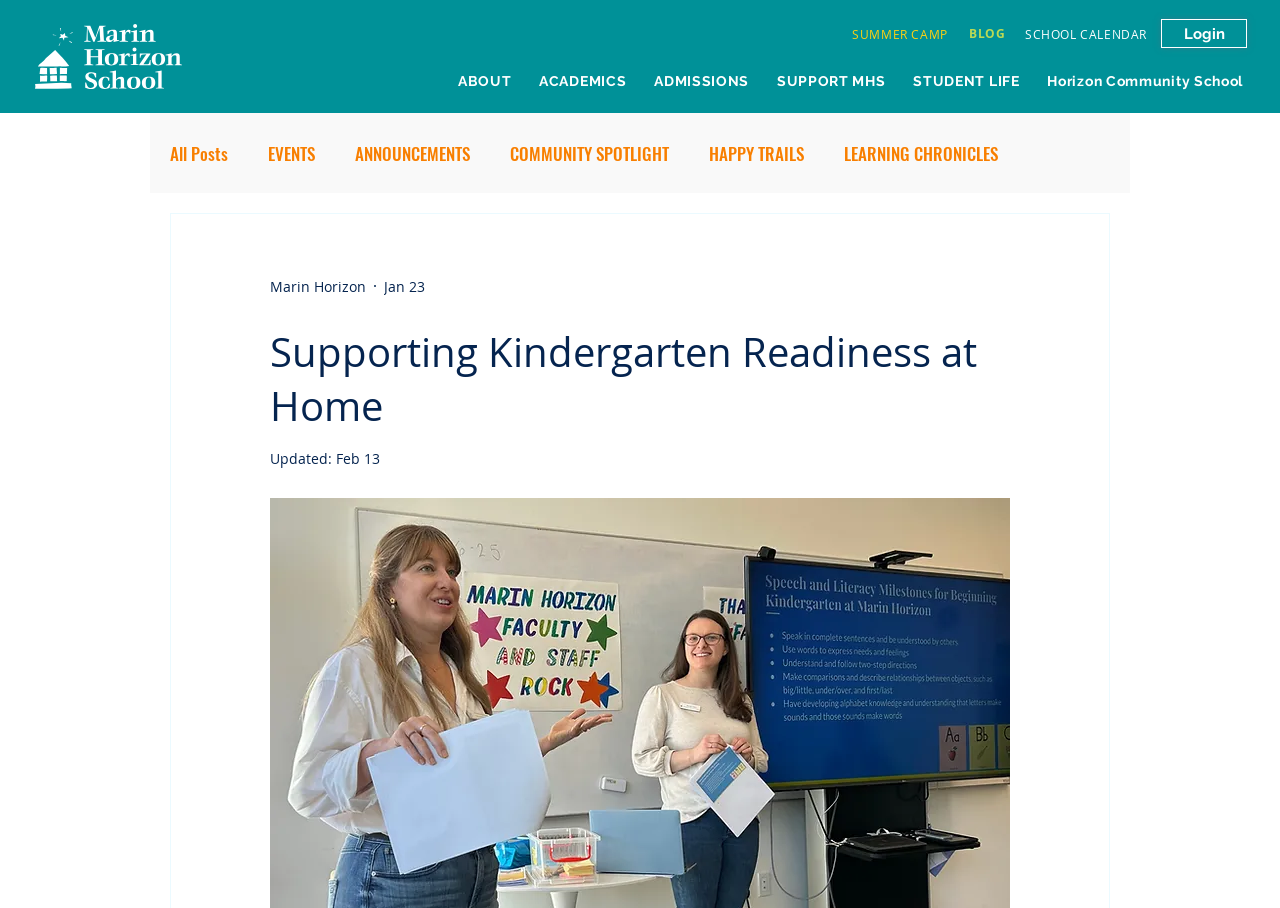What is the name of the school?
Provide an in-depth and detailed explanation in response to the question.

I found the generic element with ID 659, which contains the text 'Marin Horizon', indicating that it is the name of the school.